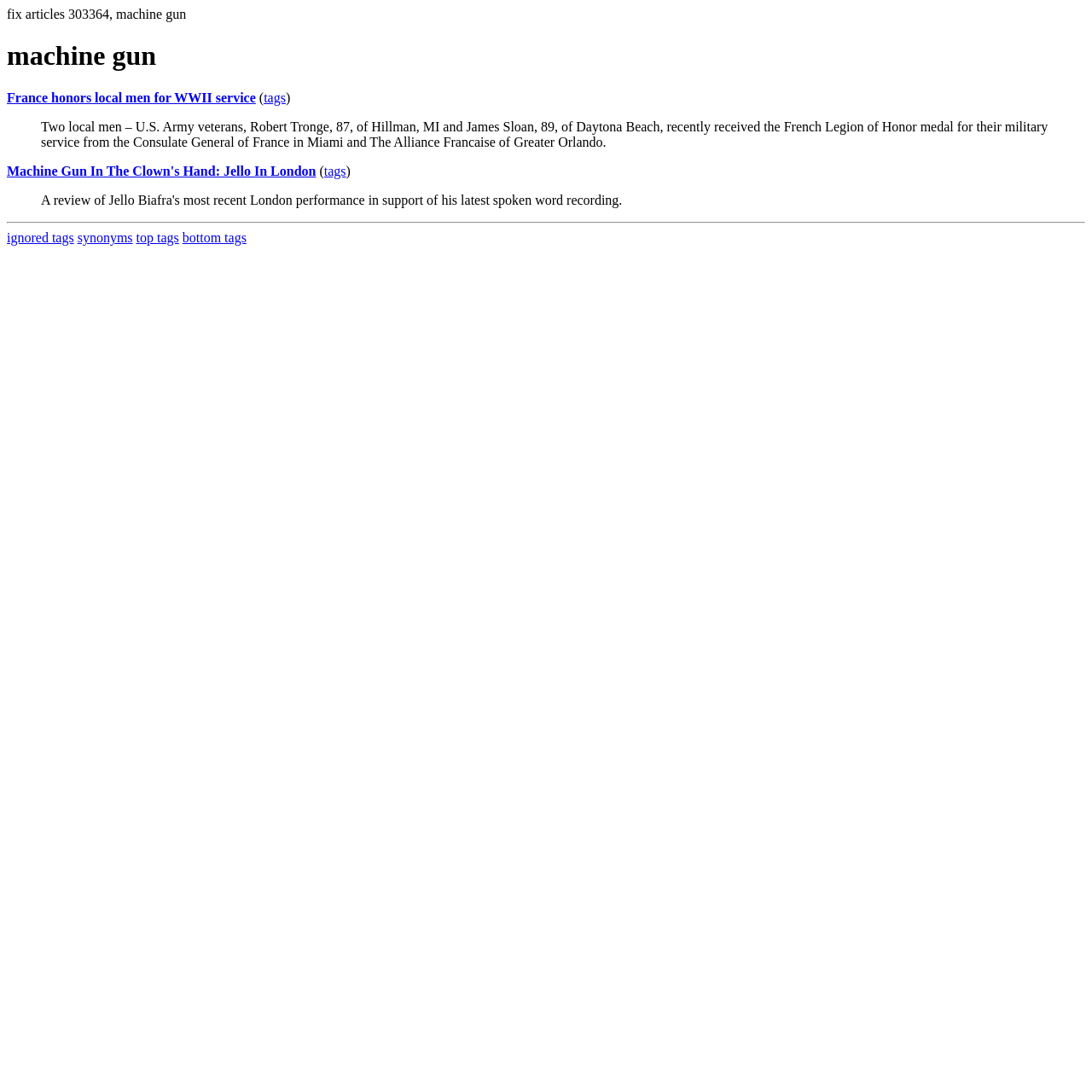How many links are there under 'tags'?
Using the visual information, respond with a single word or phrase.

4